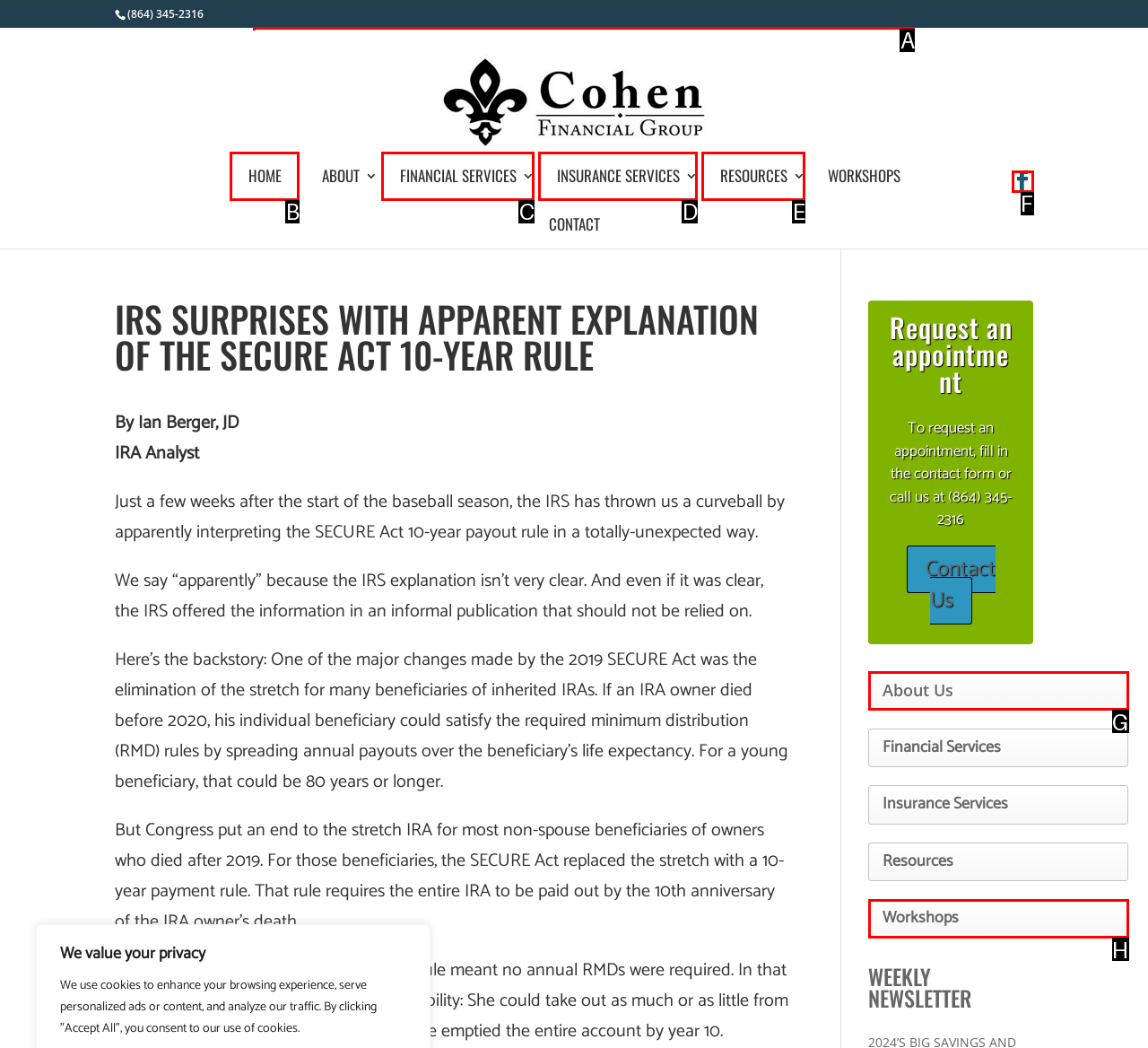Determine the UI element that matches the description: Facebook
Answer with the letter from the given choices.

F